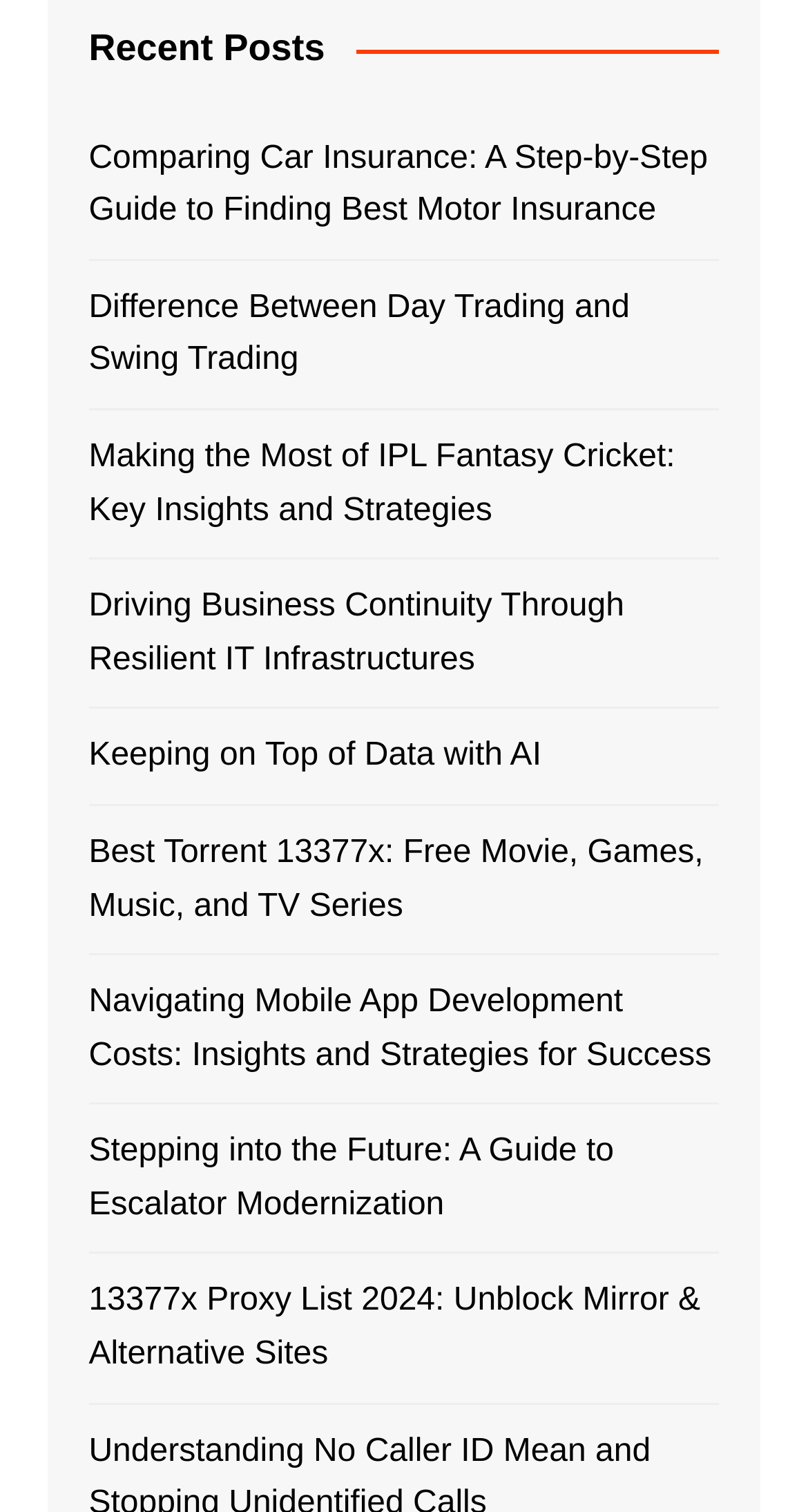Is there a post about cricket?
Please use the visual content to give a single word or phrase answer.

Yes